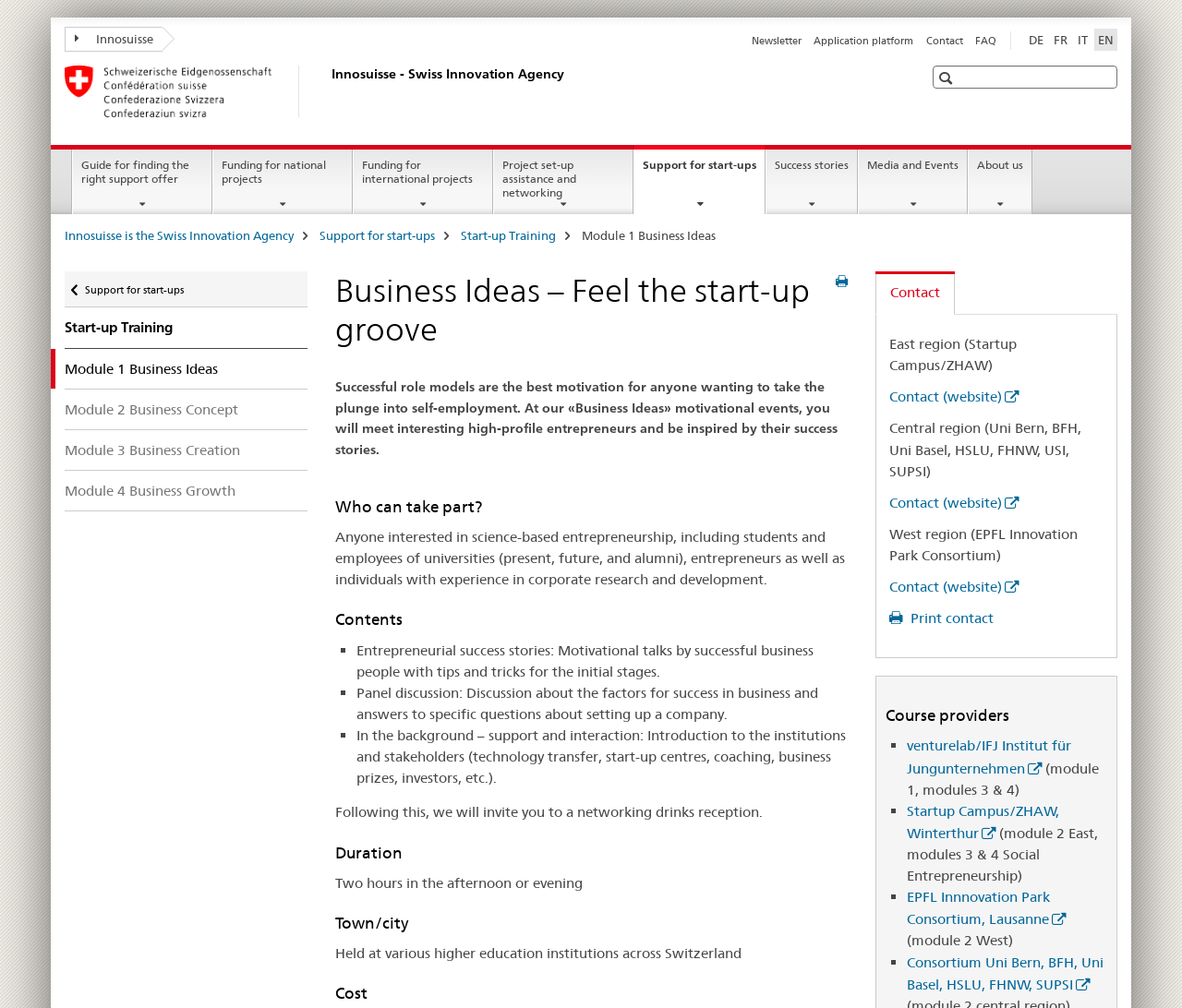How many modules are available for start-ups?
Based on the screenshot, respond with a single word or phrase.

4